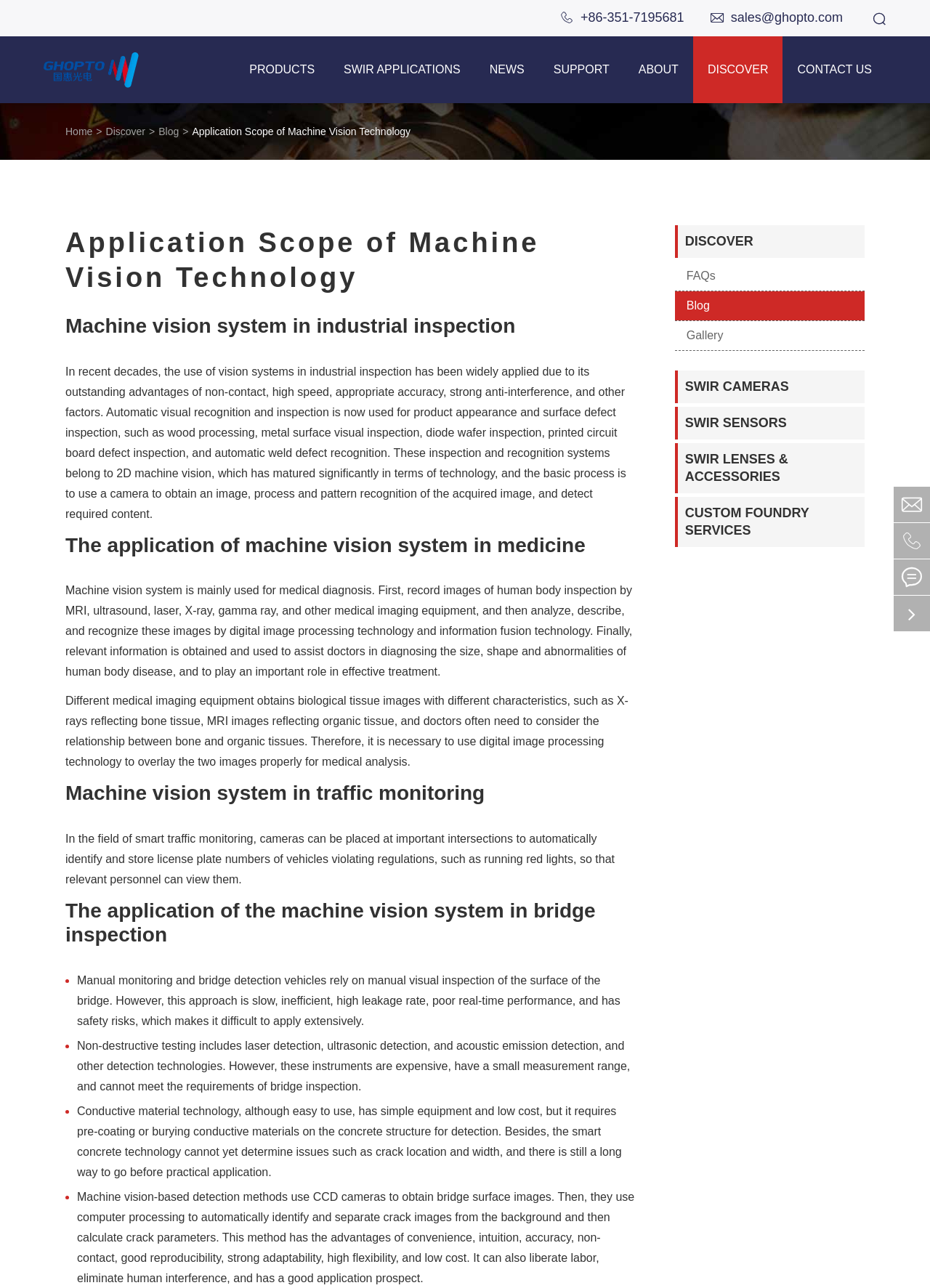Provide a thorough description of the webpage's content and layout.

The webpage is about the application scope of machine vision technology, specifically highlighting its uses in industrial inspection, medicine, traffic monitoring, and bridge inspection. 

At the top of the page, there is a navigation bar with links to "PRODUCTS", "SWIR APPLICATIONS", "NEWS", "SUPPORT", "ABOUT", "DISCOVER", and "CONTACT US". Below this, there are several links to specific products, including "SWIR Cameras", "SWIR Sensors", "SWIR Lenses & Accessories", and "Custom Foundry Services". 

On the left side of the page, there is a sidebar with links to "Home", "Discover", "Blog", and "Application Scope of Machine Vision Technology". 

The main content of the page is divided into four sections, each discussing a different application of machine vision technology. The first section, "Machine vision system in industrial inspection", describes how machine vision is used for product appearance and surface defect inspection in industries such as wood processing and metal surface visual inspection. 

The second section, "The application of machine vision system in medicine", explains how machine vision is used in medical diagnosis, including image analysis and recognition of human body disease. 

The third section, "Machine vision system in traffic monitoring", discusses how machine vision is used in smart traffic monitoring, such as automatically identifying and storing license plate numbers of vehicles violating regulations. 

The fourth section, "The application of the machine vision system in bridge inspection", describes how machine vision is used to detect cracks and other issues on bridge surfaces, highlighting its advantages over other detection methods. 

Throughout the page, there are several headings and paragraphs of text, as well as links to other pages and resources. At the bottom of the page, there are links to "DISCOVER", "FAQs", "Blog", "Gallery", and specific product categories.